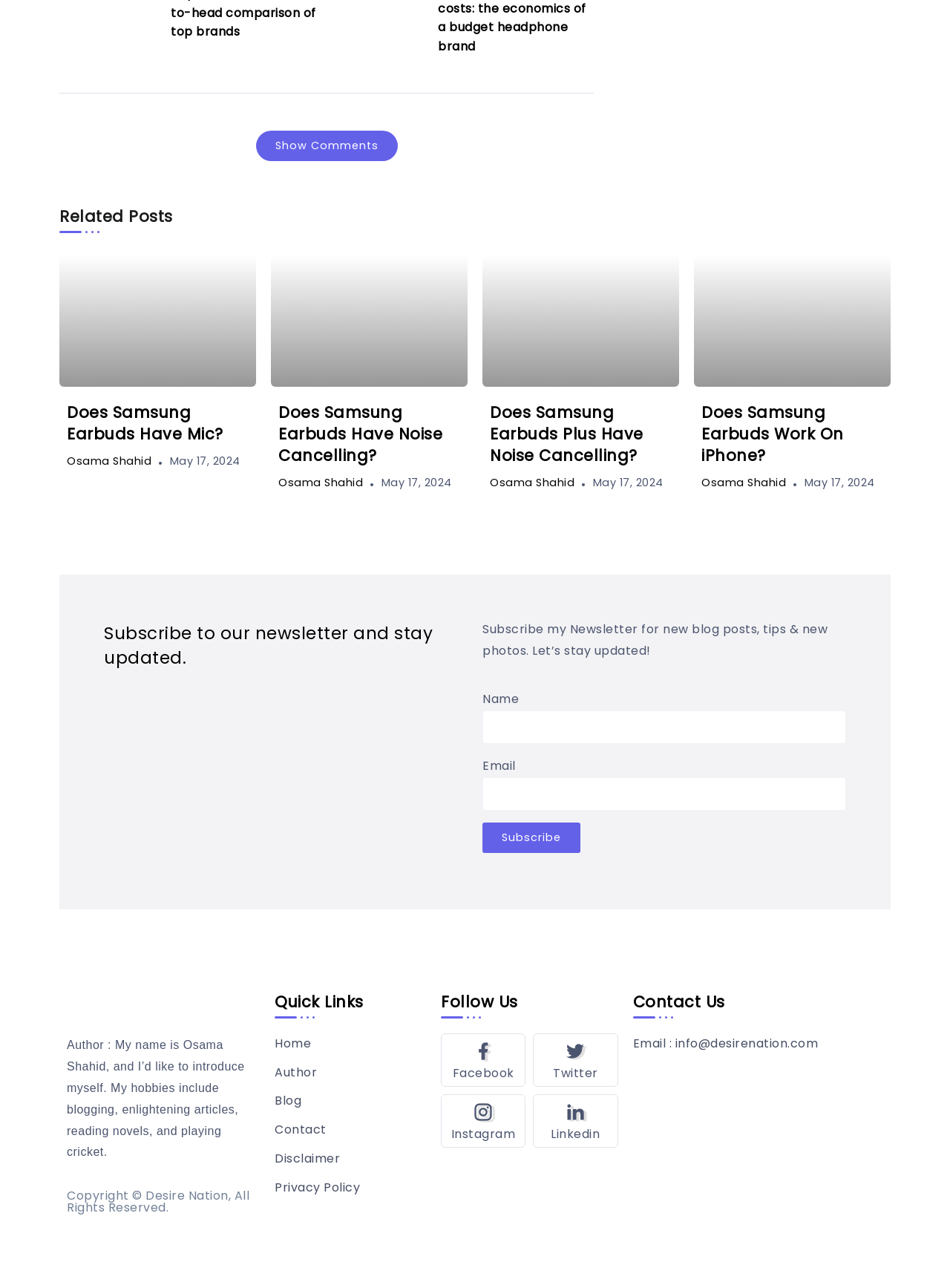Please locate the bounding box coordinates of the region I need to click to follow this instruction: "Follow on Facebook".

[0.465, 0.803, 0.553, 0.843]